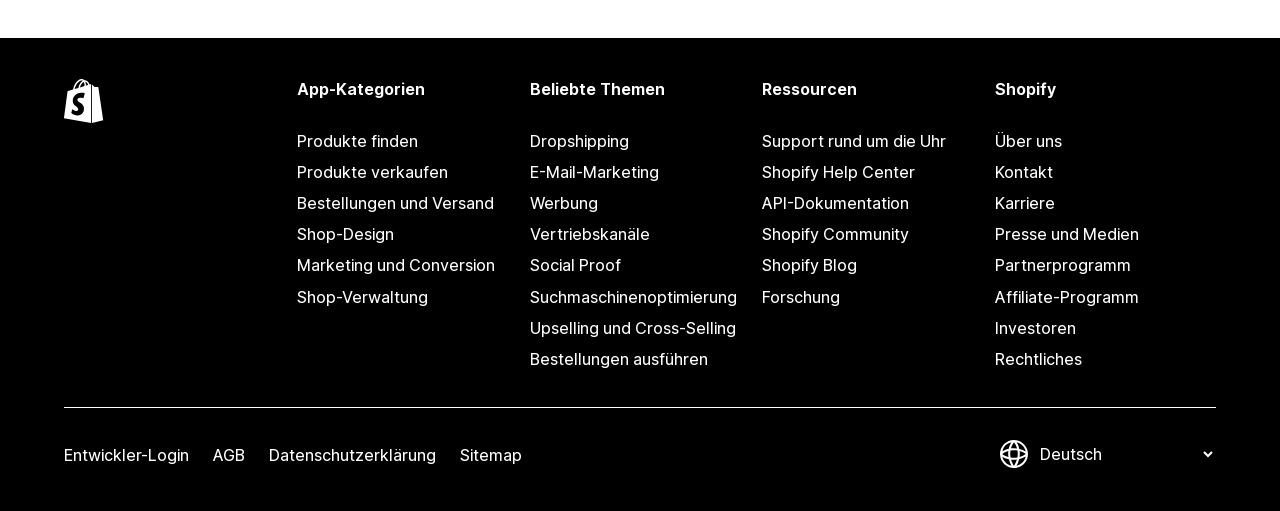Find the bounding box coordinates for the area that must be clicked to perform this action: "Login as a developer".

[0.05, 0.861, 0.148, 0.922]